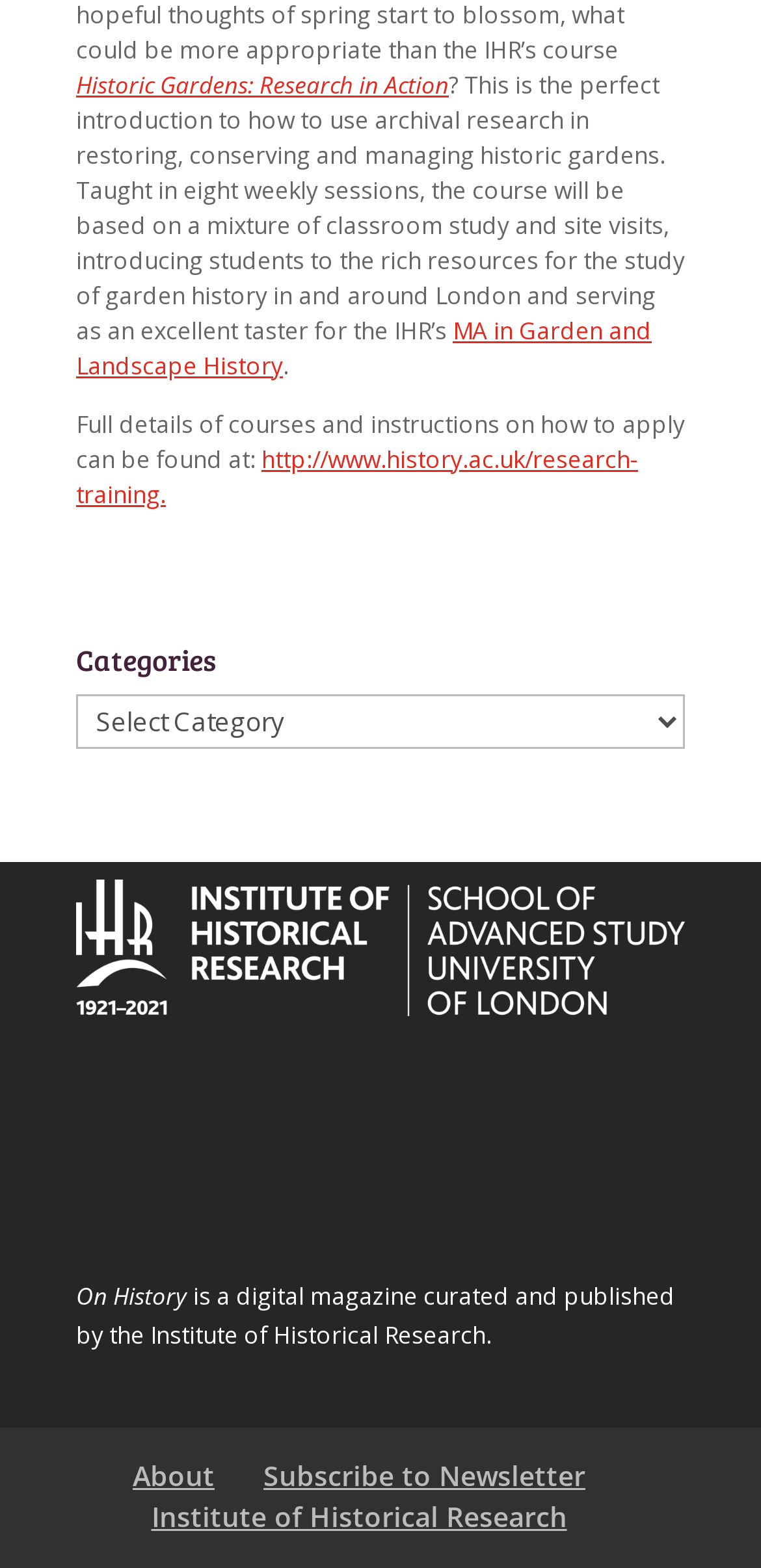Please answer the following question as detailed as possible based on the image: 
What is the name of the digital magazine curated by the Institute of Historical Research?

The webpage mentions a digital magazine called 'On History', which is curated and published by the Institute of Historical Research.